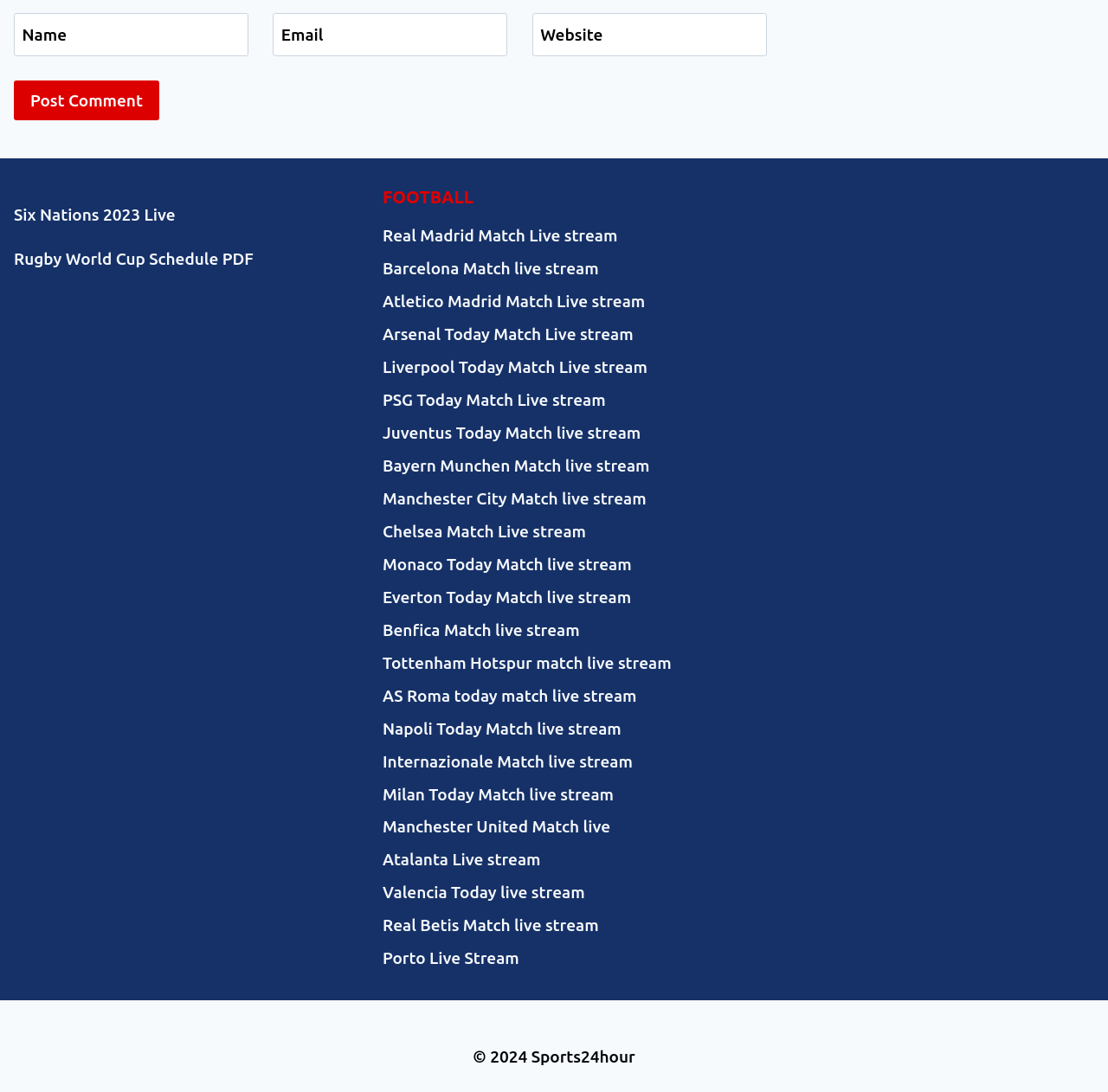What is the common theme among the links listed on the webpage?
Based on the image, give a concise answer in the form of a single word or short phrase.

Live streams